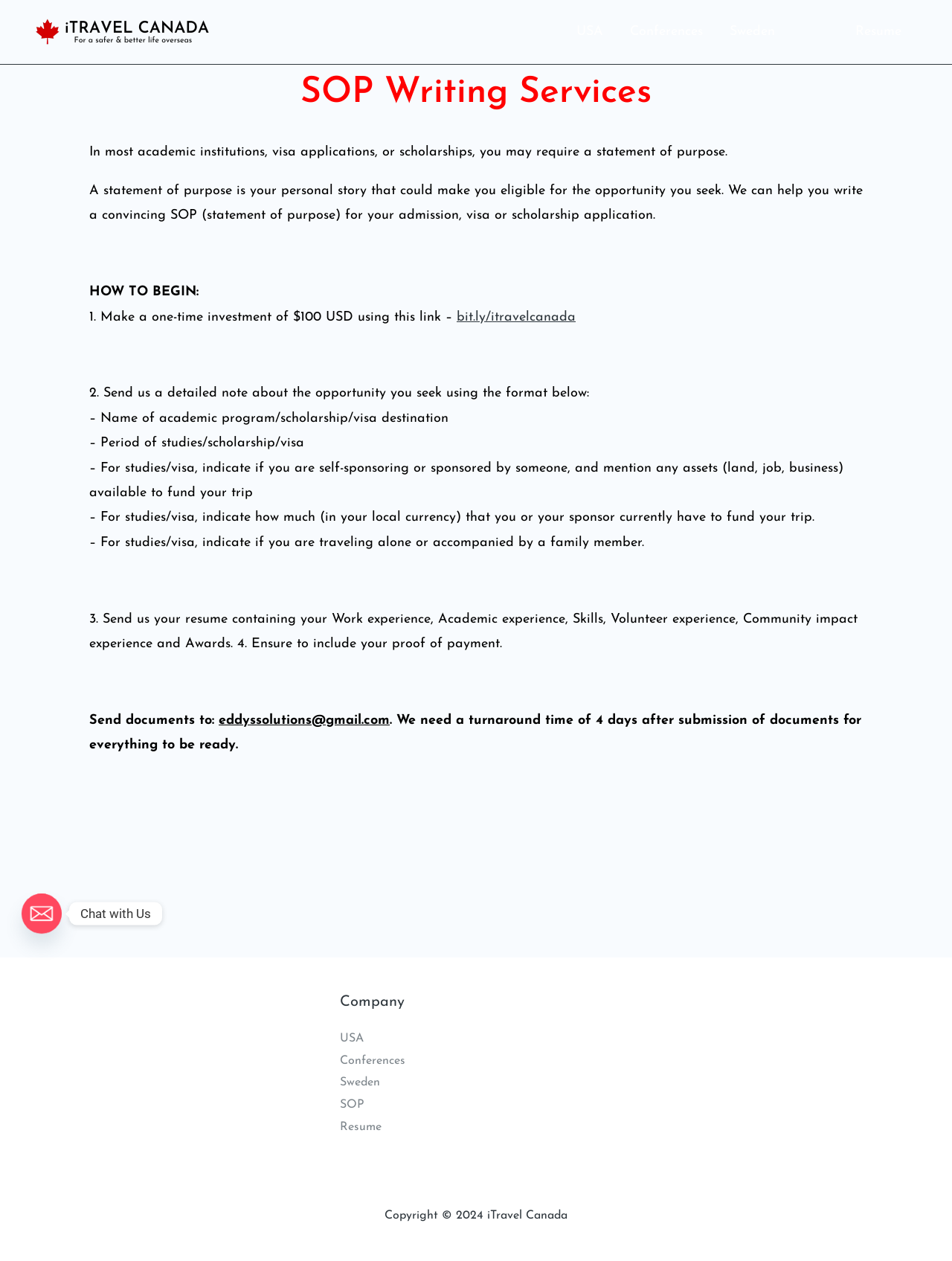How much does the SOP writing service cost?
Answer briefly with a single word or phrase based on the image.

$100 USD